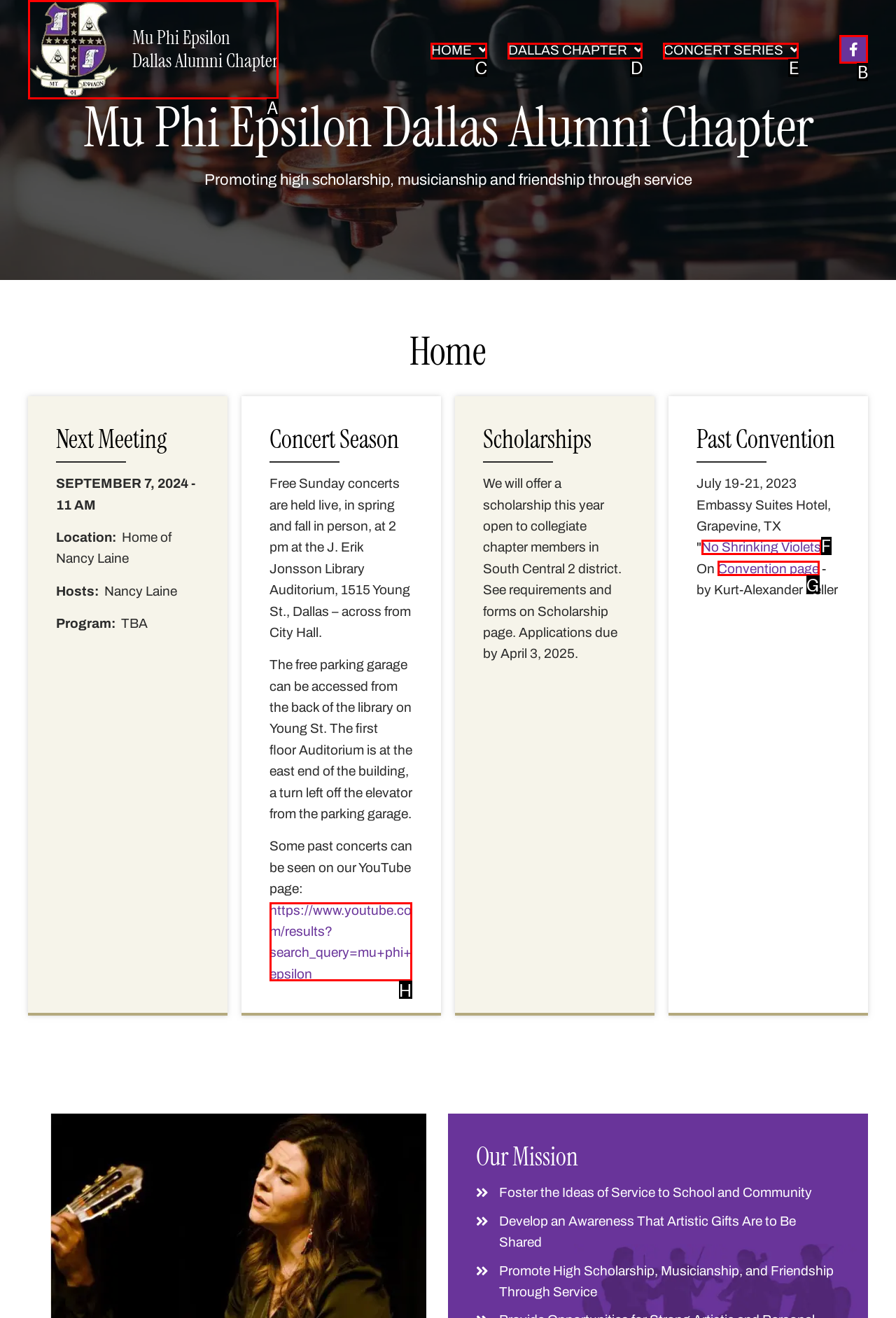Based on the description: No Shrinking Violets, identify the matching HTML element. Reply with the letter of the correct option directly.

F